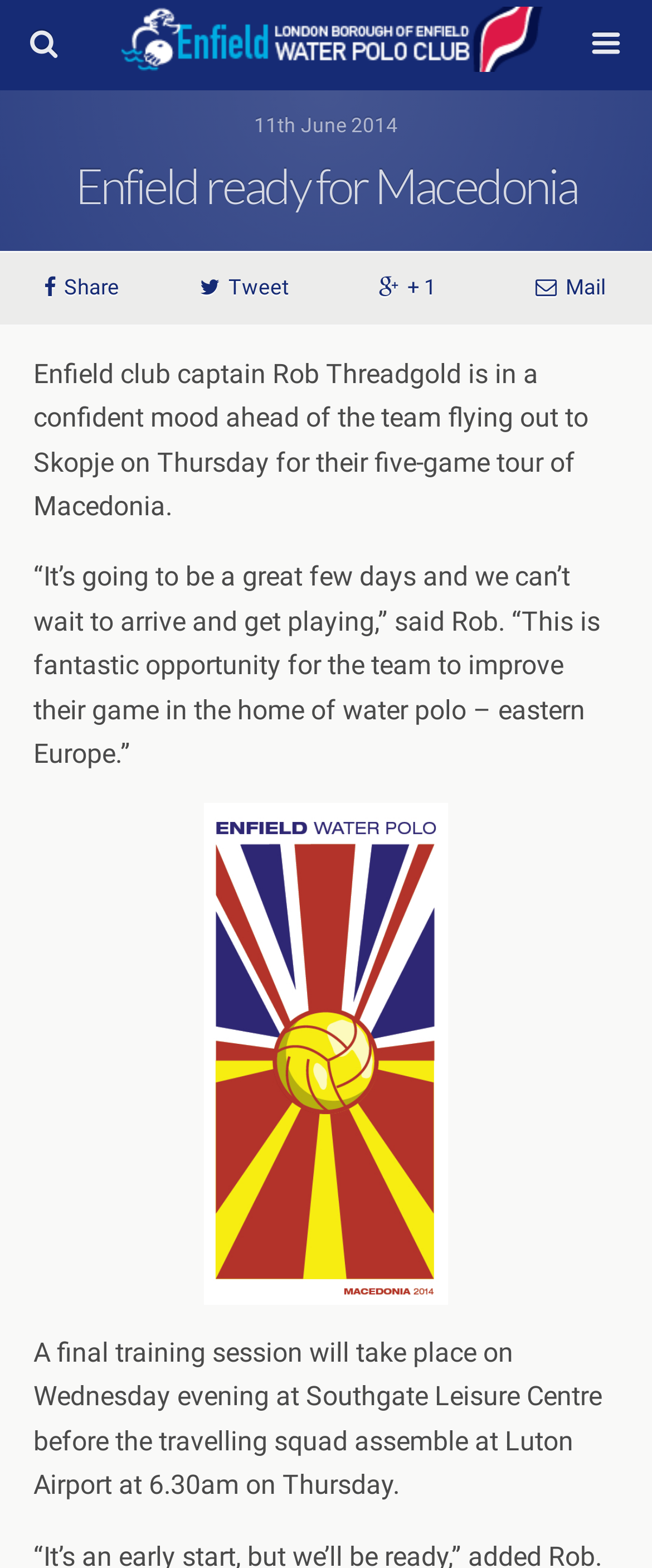Please identify the bounding box coordinates of the clickable region that I should interact with to perform the following instruction: "Click the logo image". The coordinates should be expressed as four float numbers between 0 and 1, i.e., [left, top, right, bottom].

[0.16, 0.0, 0.84, 0.046]